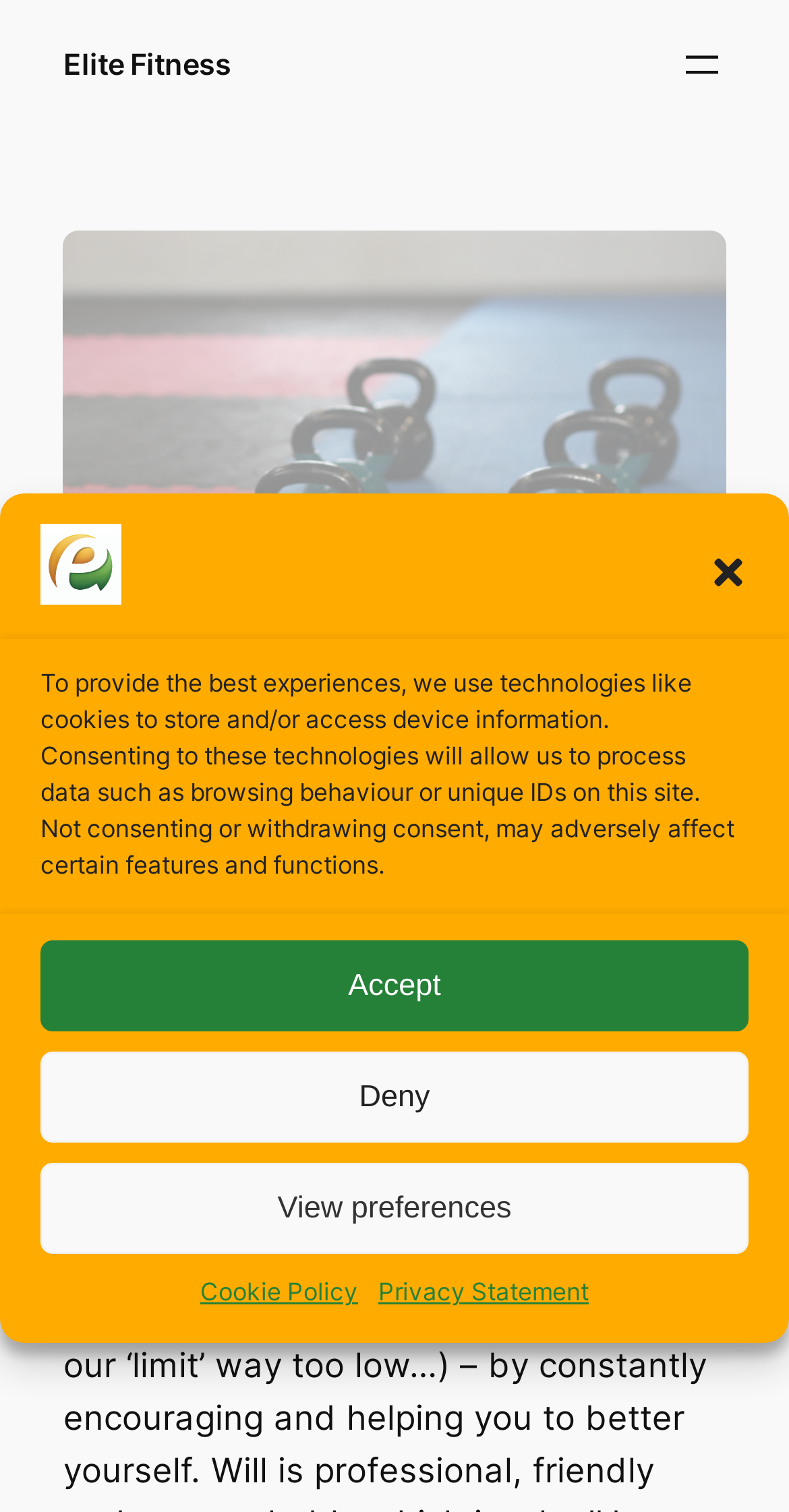Answer the question with a brief word or phrase:
What is the location of the gym?

Charlotte Lane